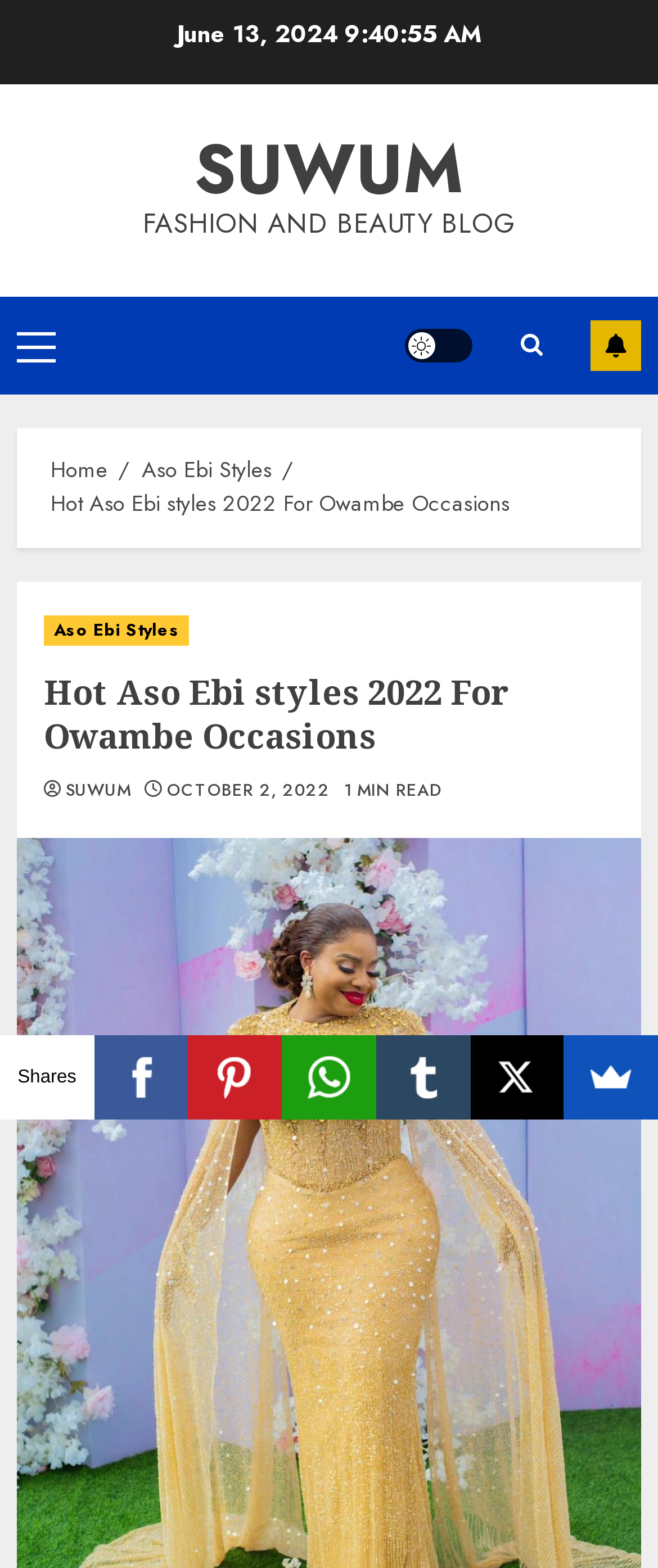Specify the bounding box coordinates for the region that must be clicked to perform the given instruction: "Subscribe".

[0.897, 0.204, 0.974, 0.236]